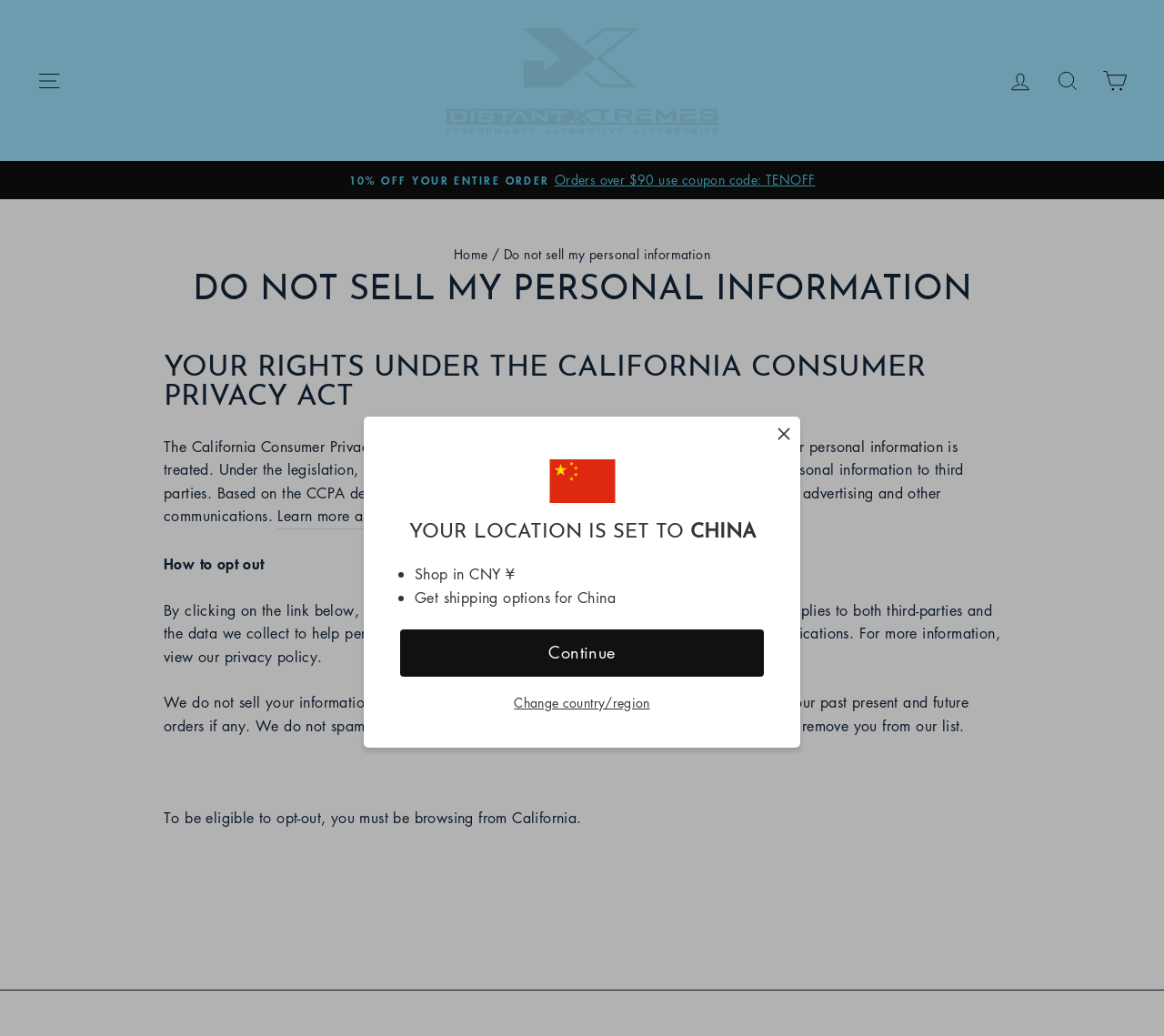What is the country set for shopping?
Refer to the image and offer an in-depth and detailed answer to the question.

Based on the webpage, I can see a notification at the top that says 'YOUR LOCATION IS SET TO CHINA' and provides options to shop in CNY ¥ and get shipping options for China.